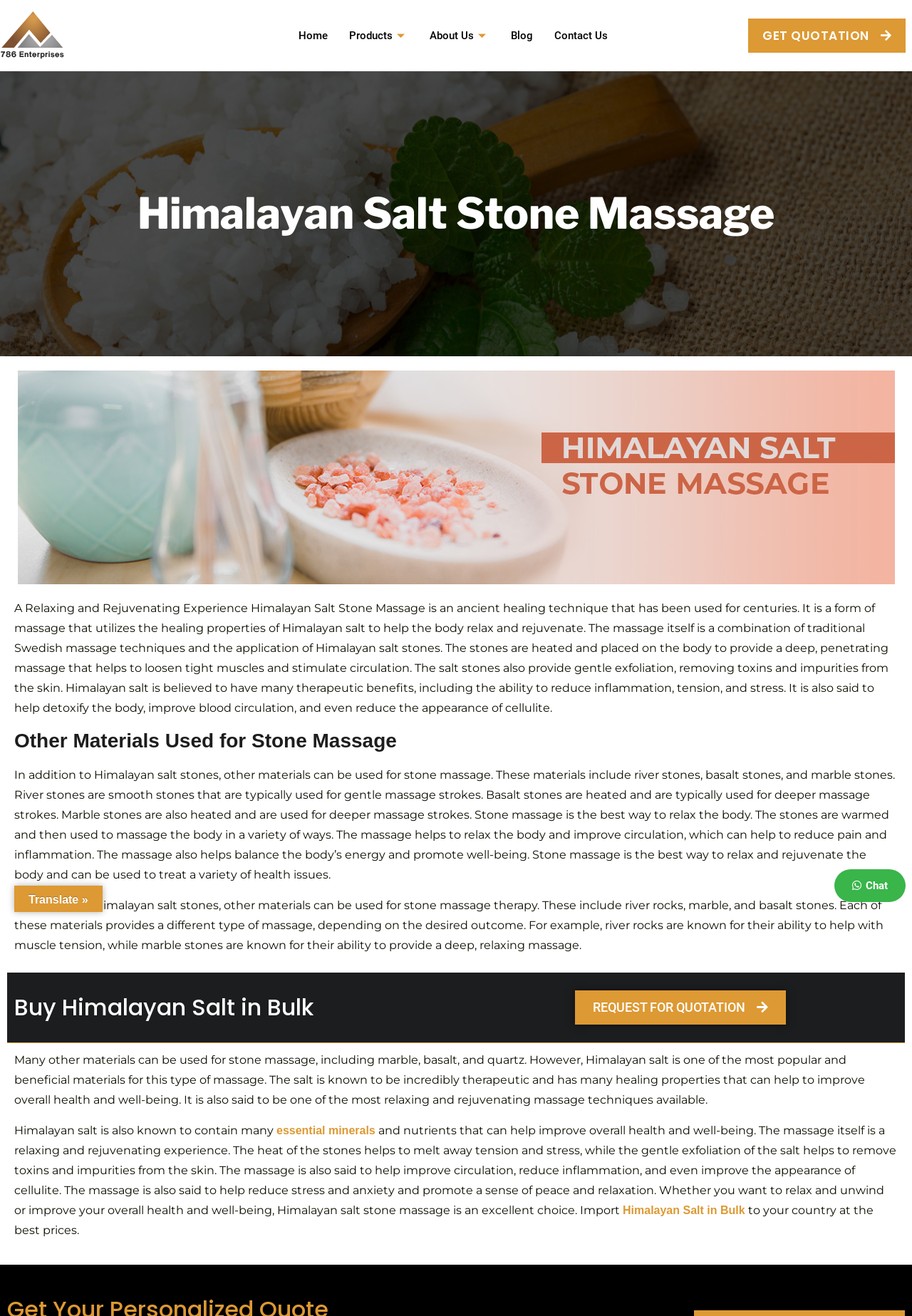Construct a comprehensive caption that outlines the webpage's structure and content.

This webpage is about Himalayan salt stone massage, an ancient healing technique that has been used for centuries. At the top of the page, there are several links to navigate to different sections of the website, including "Home", "Products", "About Us", "Blog", and "Contact Us". On the top right corner, there is a "Chat" link and a "GET QUOTATION" button.

Below the navigation links, there is a large heading that reads "Himalayan Salt Stone Massage". Next to it, there is an image of Himalayan salt stones. Below the image, there is a paragraph of text that describes the benefits of Himalayan salt stone massage, including its ability to relax and rejuvenate the body, reduce inflammation and stress, and improve circulation.

Further down the page, there is a heading that reads "Other Materials Used for Stone Massage". Below this heading, there are two paragraphs of text that describe other materials that can be used for stone massage, including river stones, basalt stones, and marble stones. These materials are used for different types of massage strokes and can help with muscle tension, relaxation, and overall well-being.

Next, there is a heading that reads "Buy Himalayan Salt in Bulk". Below this heading, there is a link to "REQUEST FOR QUOTATION" and a paragraph of text that describes the benefits of using Himalayan salt for stone massage. The text also mentions that Himalayan salt is known to contain essential minerals and nutrients that can help improve overall health and well-being.

At the bottom of the page, there are several links and buttons, including a link to "essential minerals", a link to "Himalayan Salt in Bulk", and a button to translate the page.